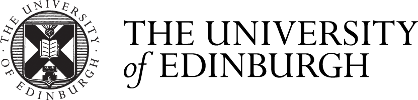What is represented by the open book in the emblem?
Please use the image to provide a one-word or short phrase answer.

Knowledge